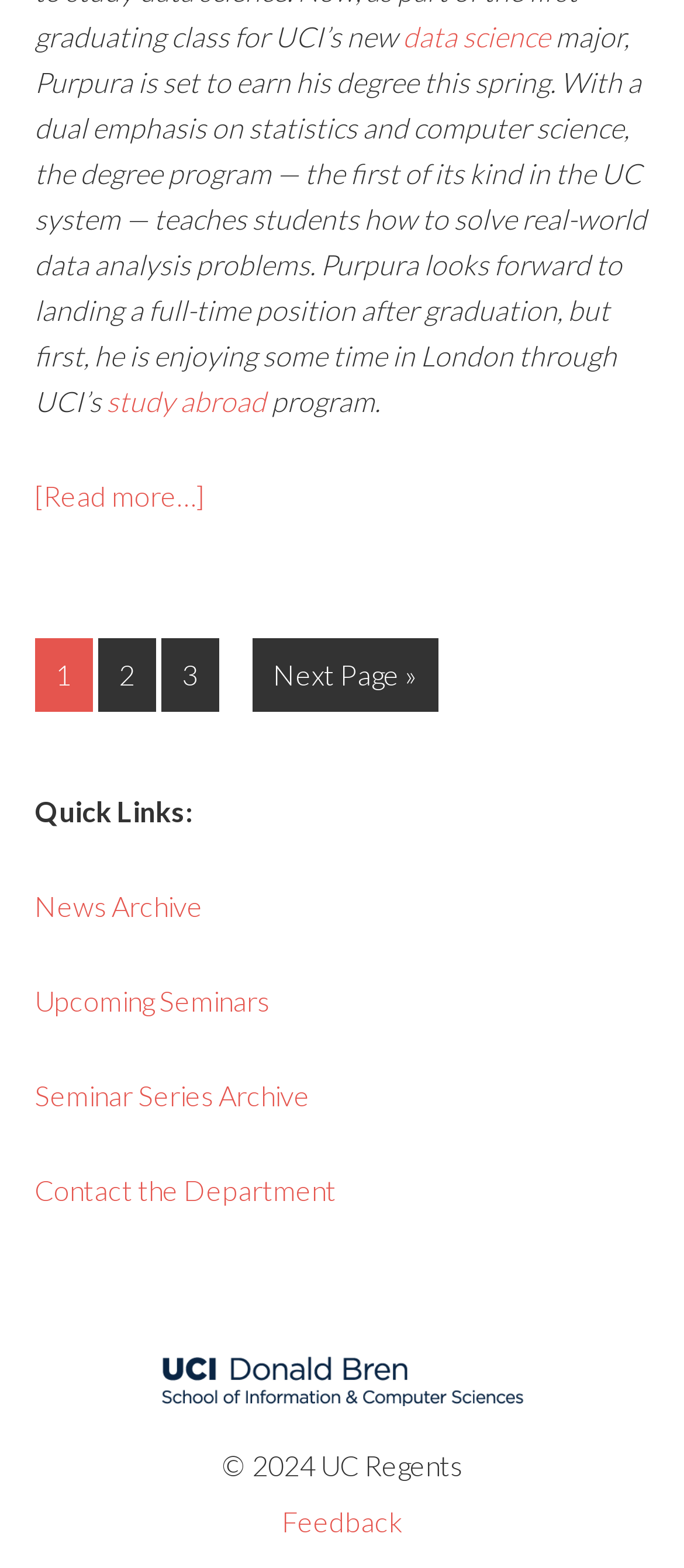Given the description of a UI element: "study abroad", identify the bounding box coordinates of the matching element in the webpage screenshot.

[0.155, 0.244, 0.388, 0.266]